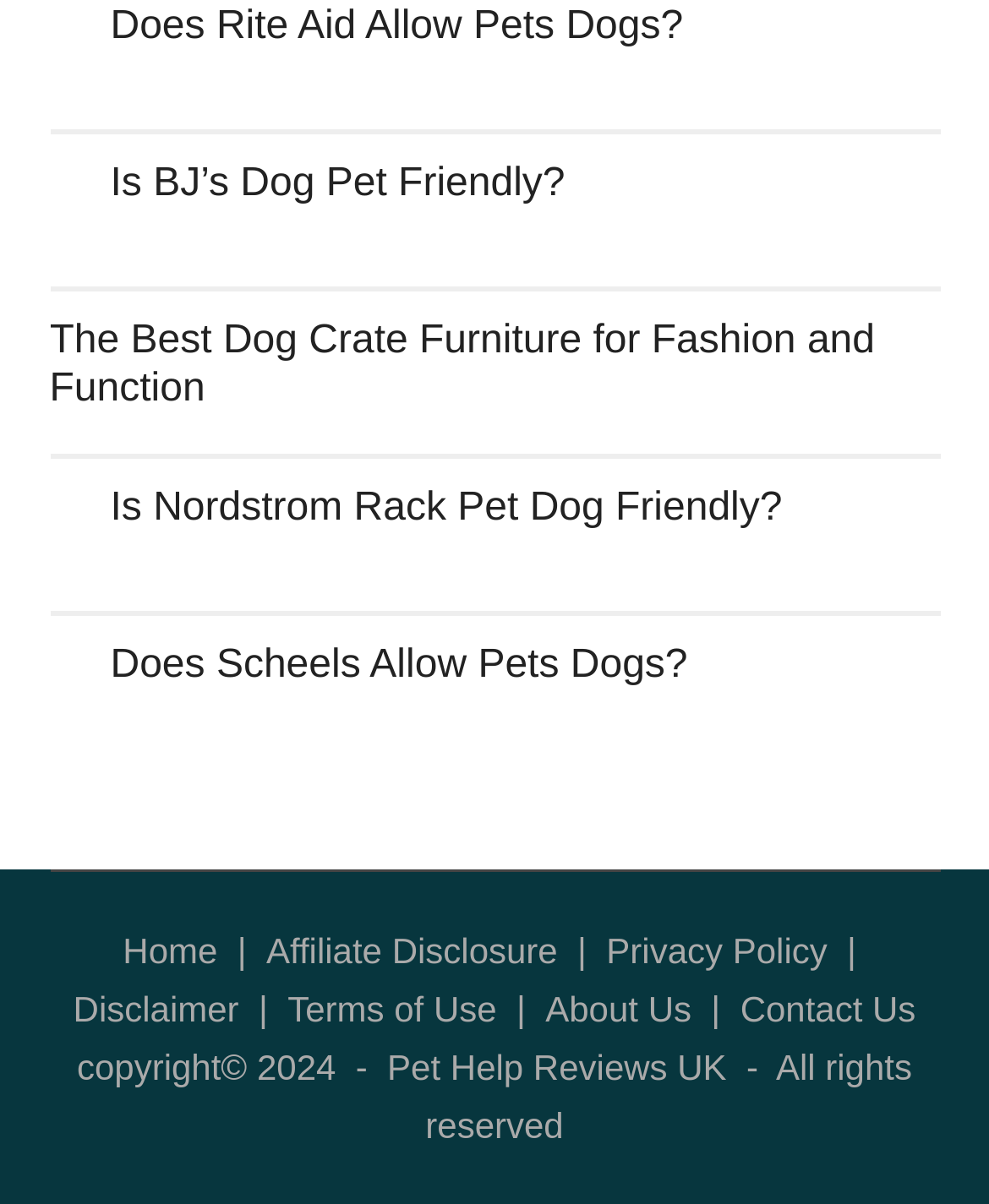Can you identify the bounding box coordinates of the clickable region needed to carry out this instruction: 'Read 'Is BJ’s Dog Pet Friendly?' article'? The coordinates should be four float numbers within the range of 0 to 1, stated as [left, top, right, bottom].

[0.05, 0.133, 0.95, 0.242]